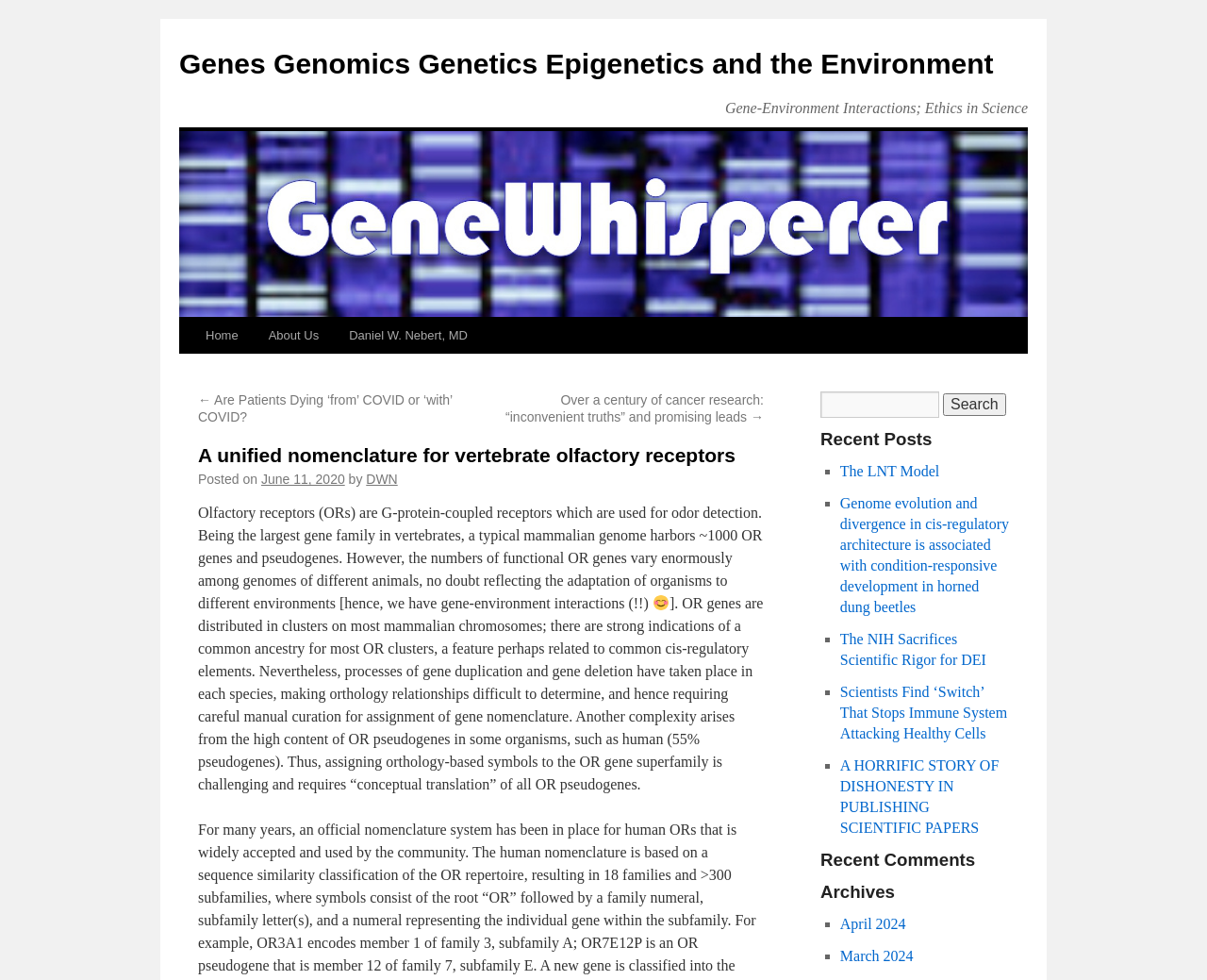Respond to the question below with a concise word or phrase:
What is the category of the article 'The LNT Model'?

Recent Posts